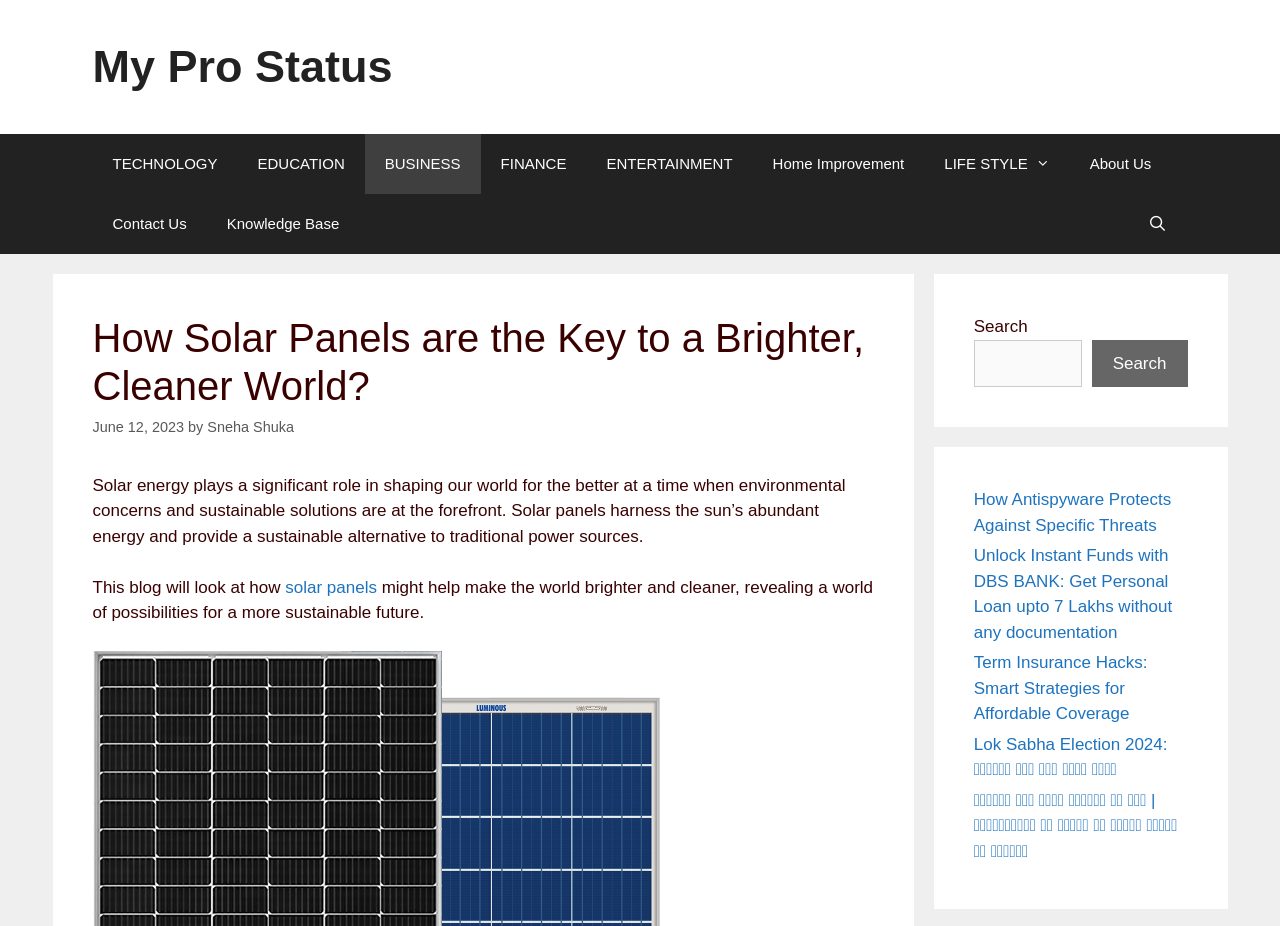How many links are there in the navigation section?
Please answer the question as detailed as possible.

I counted the links in the navigation section, and there are 9 links: TECHNOLOGY, EDUCATION, BUSINESS, FINANCE, ENTERTAINMENT, Home Improvement, LIFE STYLE, About Us, and Contact Us.